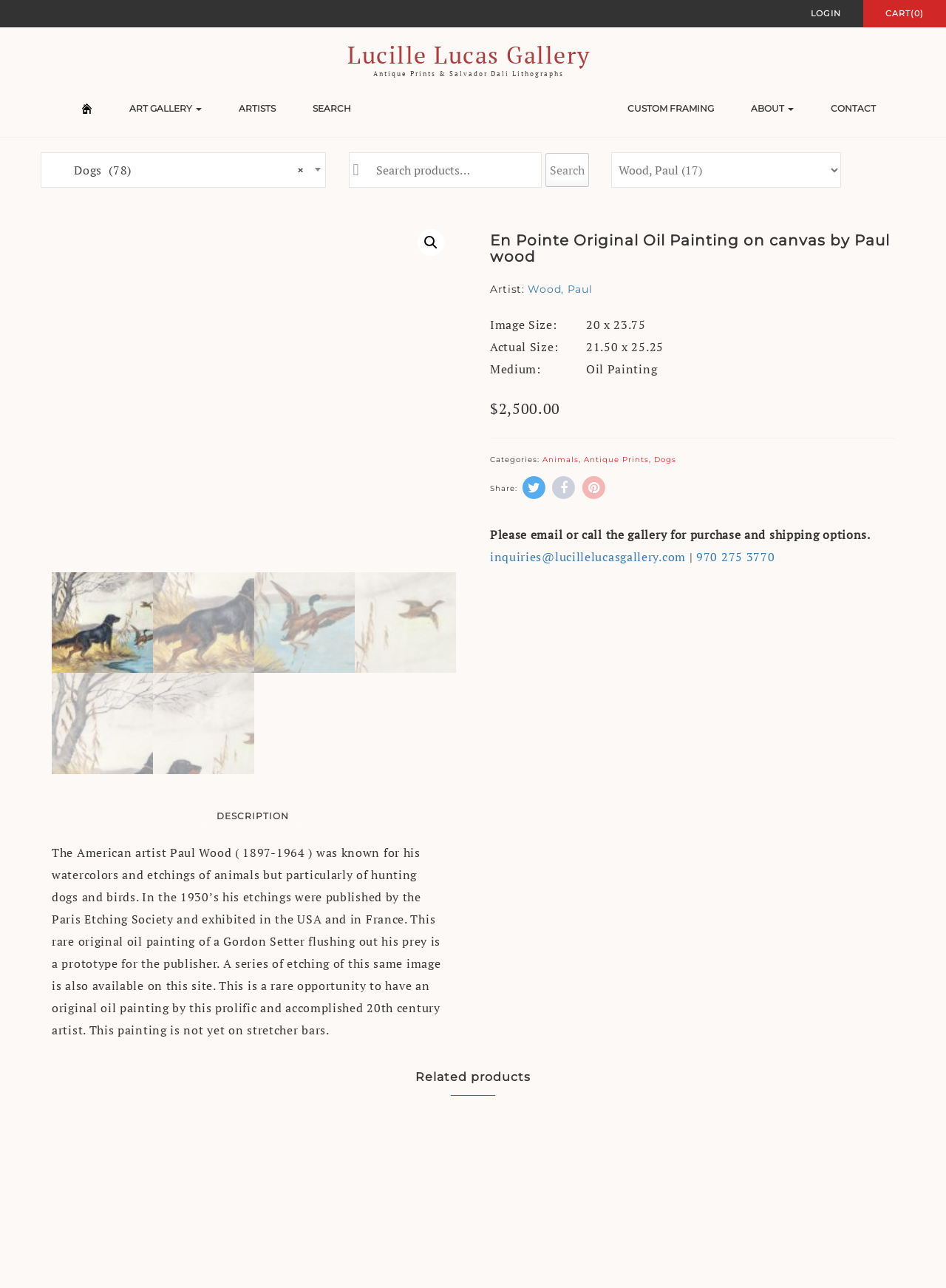Provide the bounding box coordinates for the area that should be clicked to complete the instruction: "Read the description of the painting".

[0.055, 0.656, 0.466, 0.806]